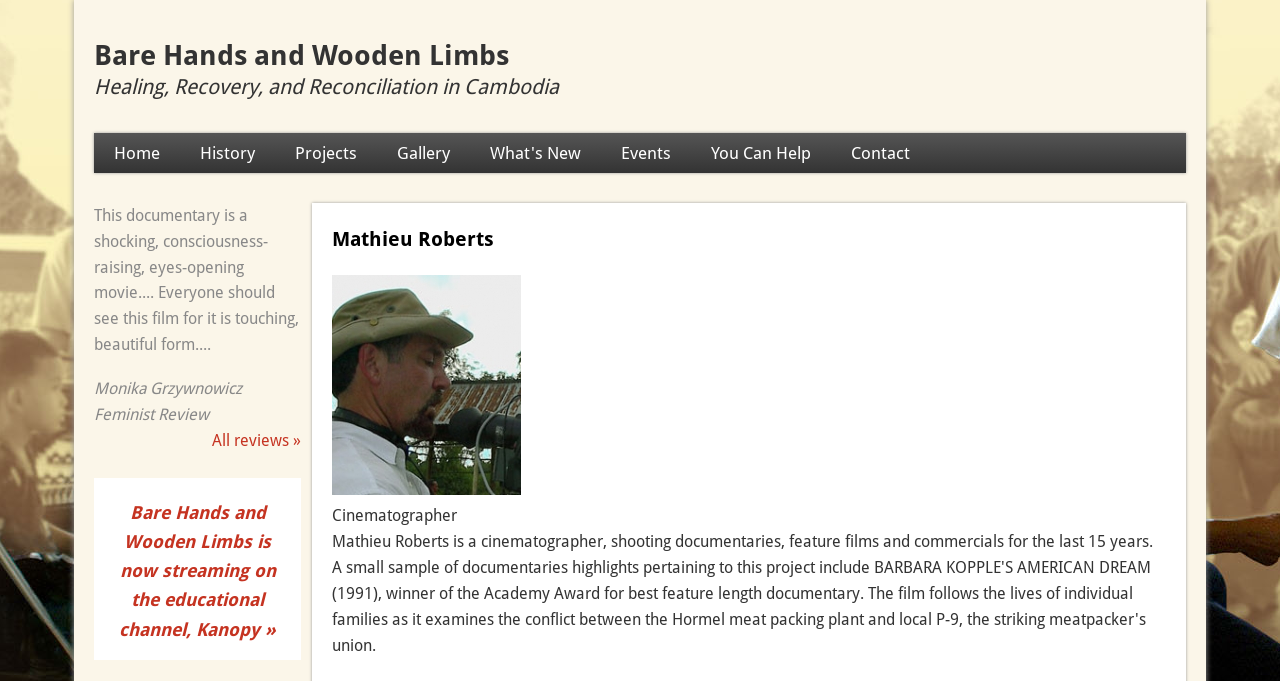Please give a succinct answer to the question in one word or phrase:
What is the name of the documentary?

Bare Hands and Wooden Limbs